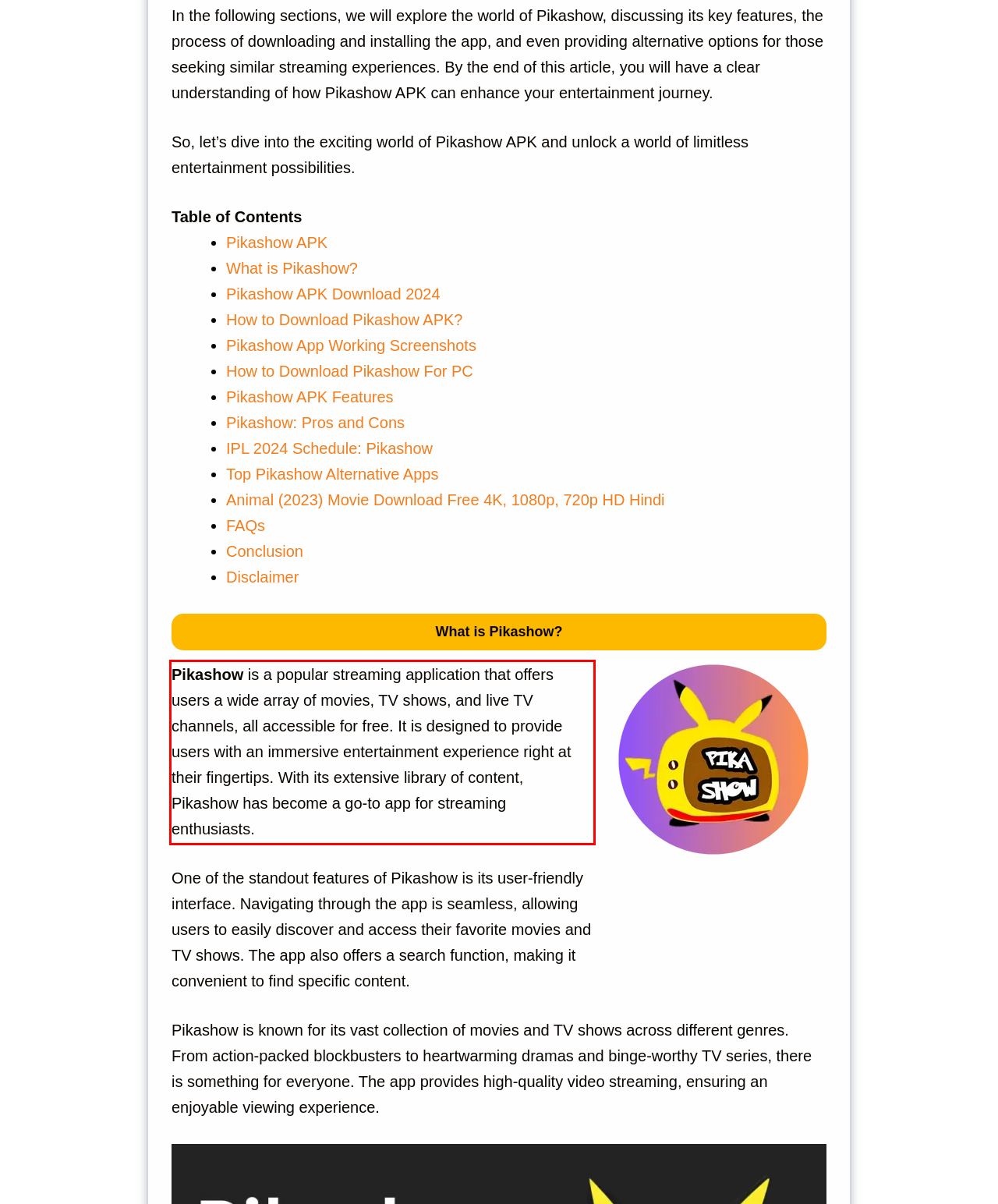You are provided with a webpage screenshot that includes a red rectangle bounding box. Extract the text content from within the bounding box using OCR.

Pikashow is a popular streaming application that offers users a wide array of movies, TV shows, and live TV channels, all accessible for free. It is designed to provide users with an immersive entertainment experience right at their fingertips. With its extensive library of content, Pikashow has become a go-to app for streaming enthusiasts.